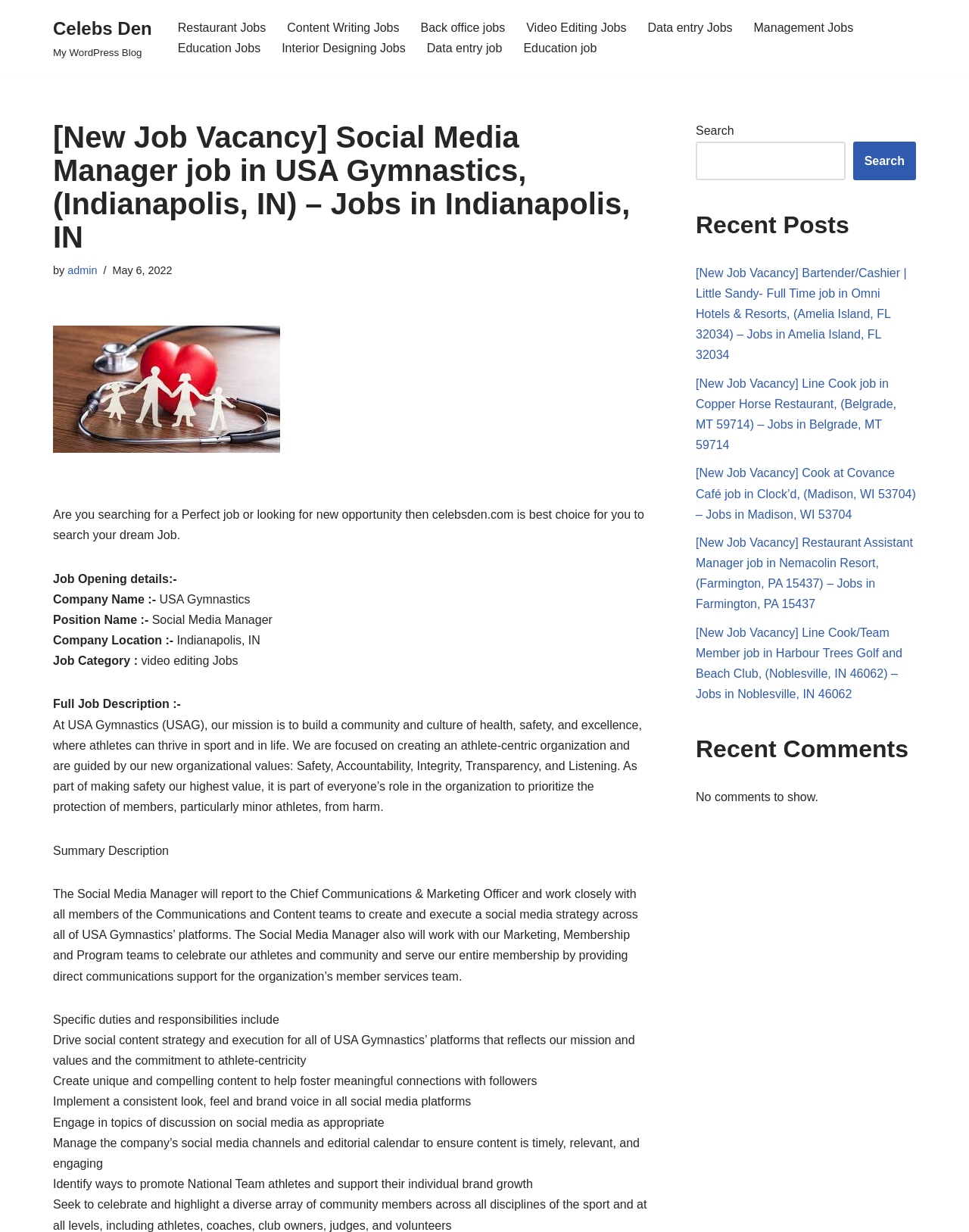Determine the bounding box coordinates of the target area to click to execute the following instruction: "Read recent posts."

[0.718, 0.171, 0.945, 0.195]